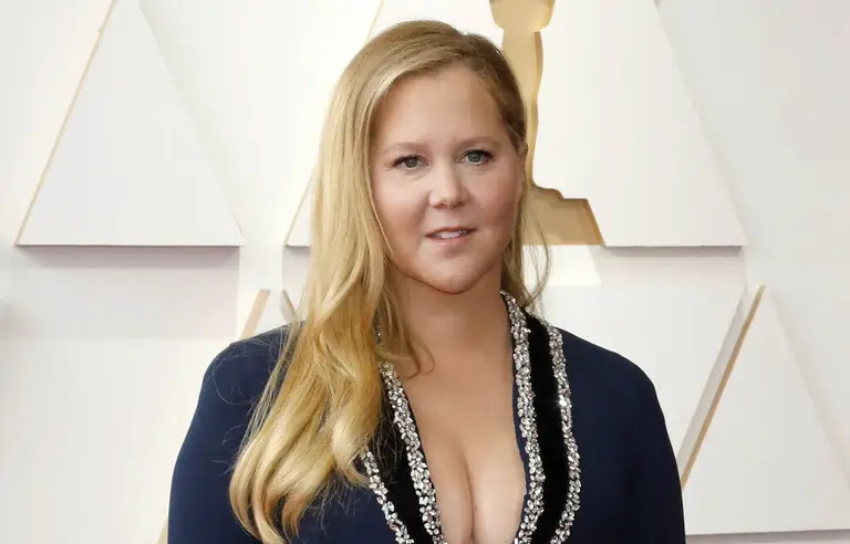Using a single word or phrase, answer the following question: 
What is Amy Schumer's profession?

Comedian, actress, and producer